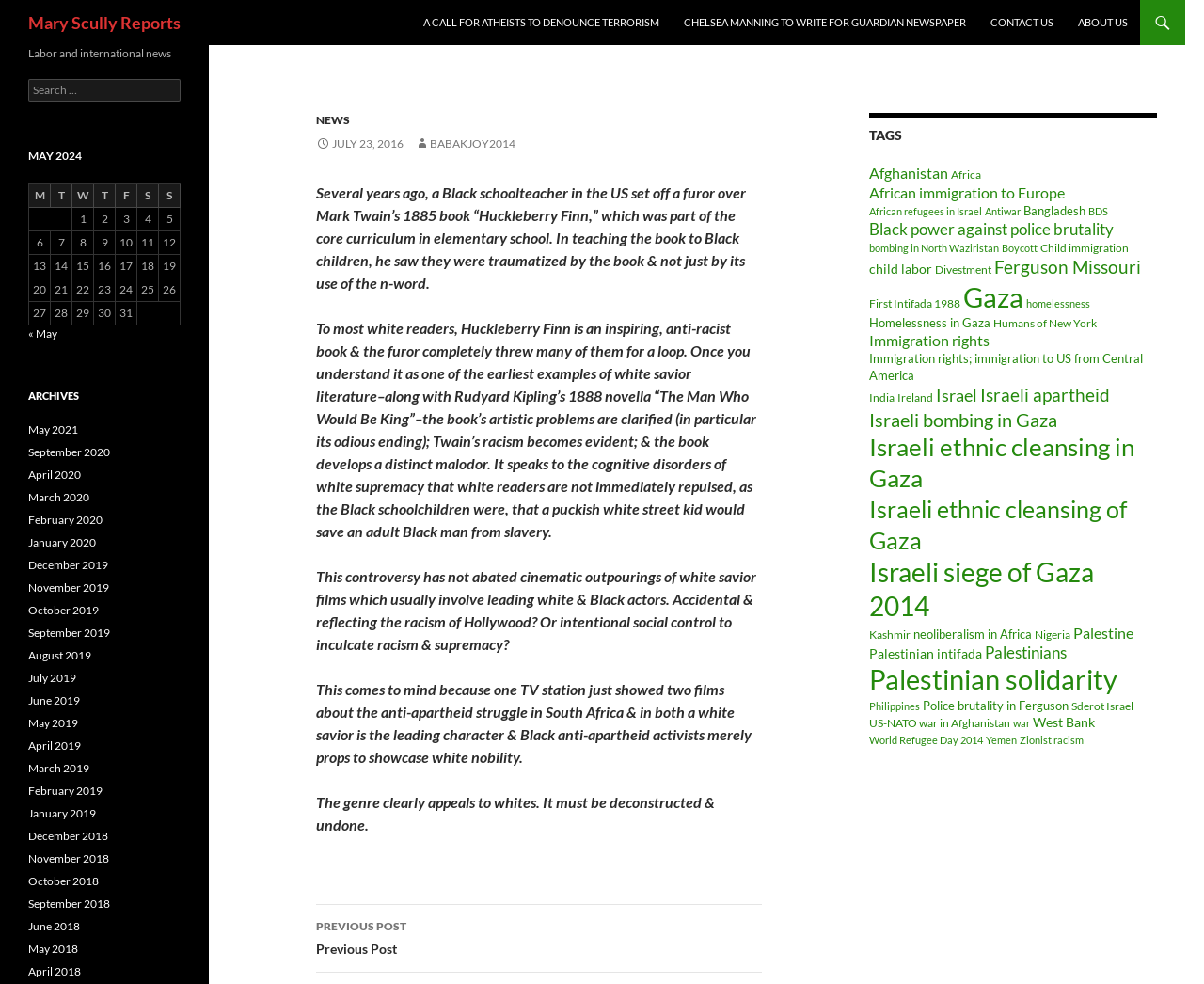Provide the bounding box coordinates of the area you need to click to execute the following instruction: "Click on the 'PREVIOUS POST' link".

[0.262, 0.92, 0.633, 0.989]